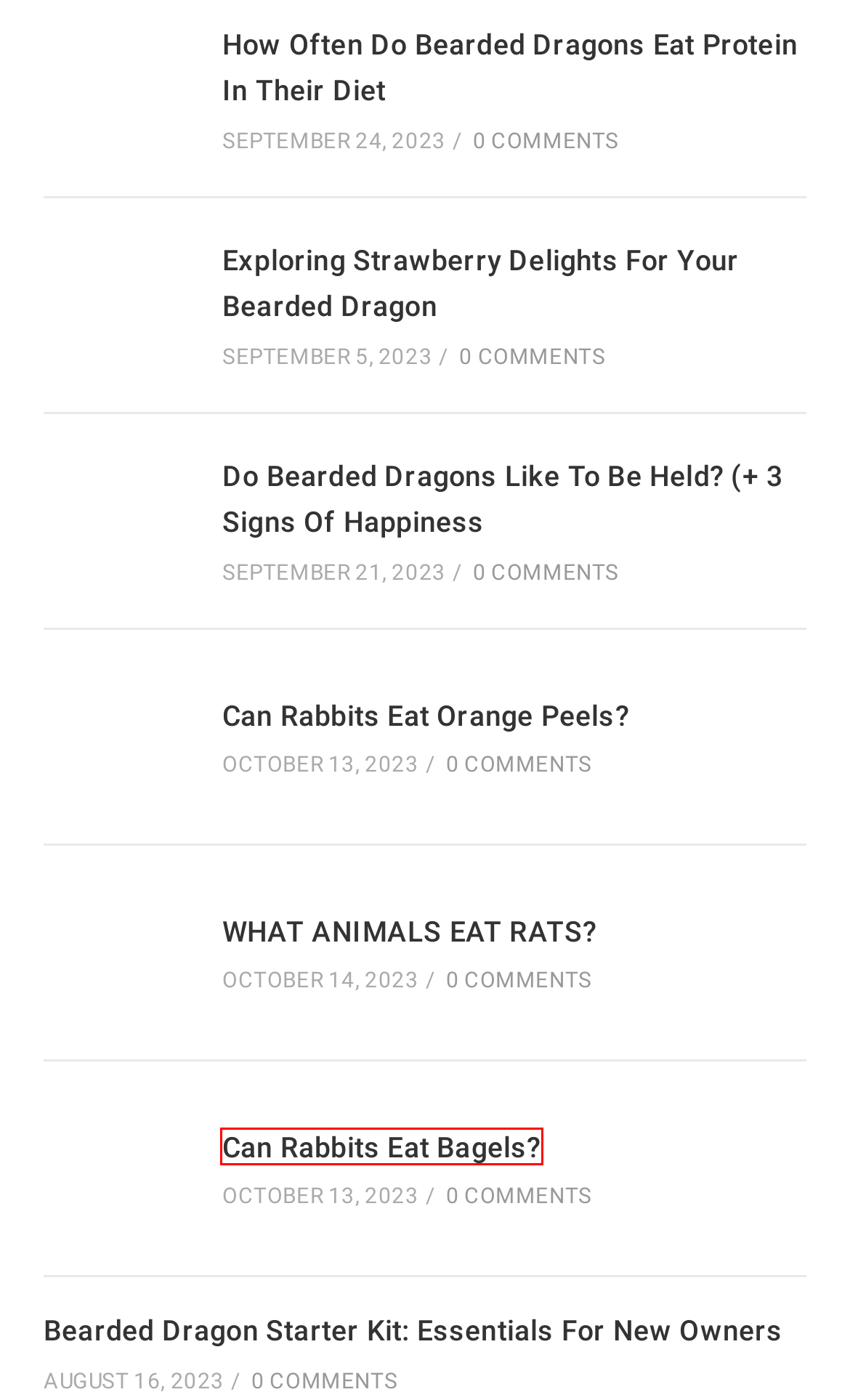Provided is a screenshot of a webpage with a red bounding box around an element. Select the most accurate webpage description for the page that appears after clicking the highlighted element. Here are the candidates:
A. Exploring Strawberry Delights For Your Bearded Dragon
B. How Often Do Bearded Dragons Eat Protein In Their Diet
C. Can Rats Eat Popcorn?
D. Bearded Dragon Starter Kit: Essentials For New Owners
E. Can Rabbits Eat Bagels?
F. Do Bearded Dragons Like To Be Held? (+ 3 Signs Of Happiness
G. WHAT ANIMALS EAT RATS?
H. Can Rabbits Eat Orange Peels?

E